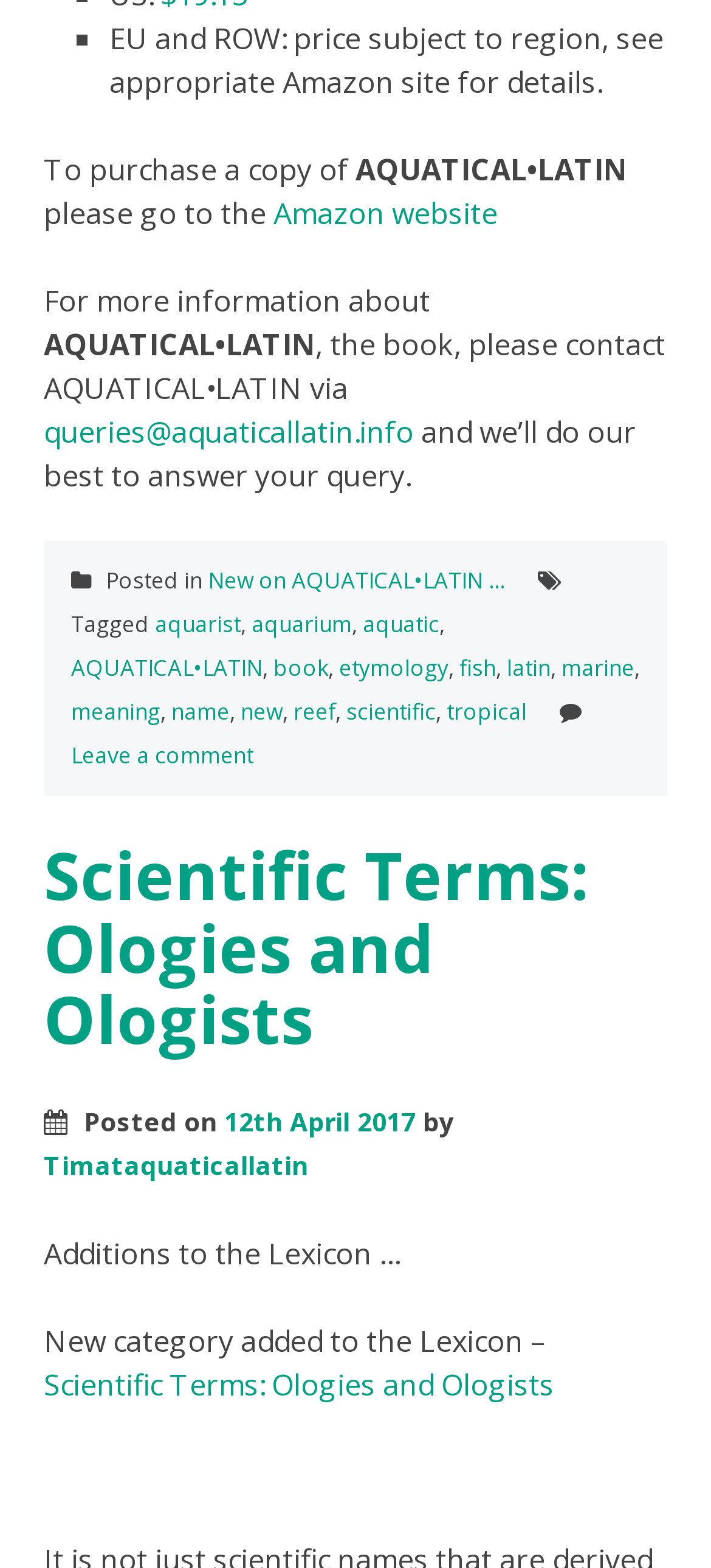Locate the bounding box coordinates of the element to click to perform the following action: 'Leave a comment on the post'. The coordinates should be given as four float values between 0 and 1, in the form of [left, top, right, bottom].

[0.1, 0.472, 0.356, 0.492]